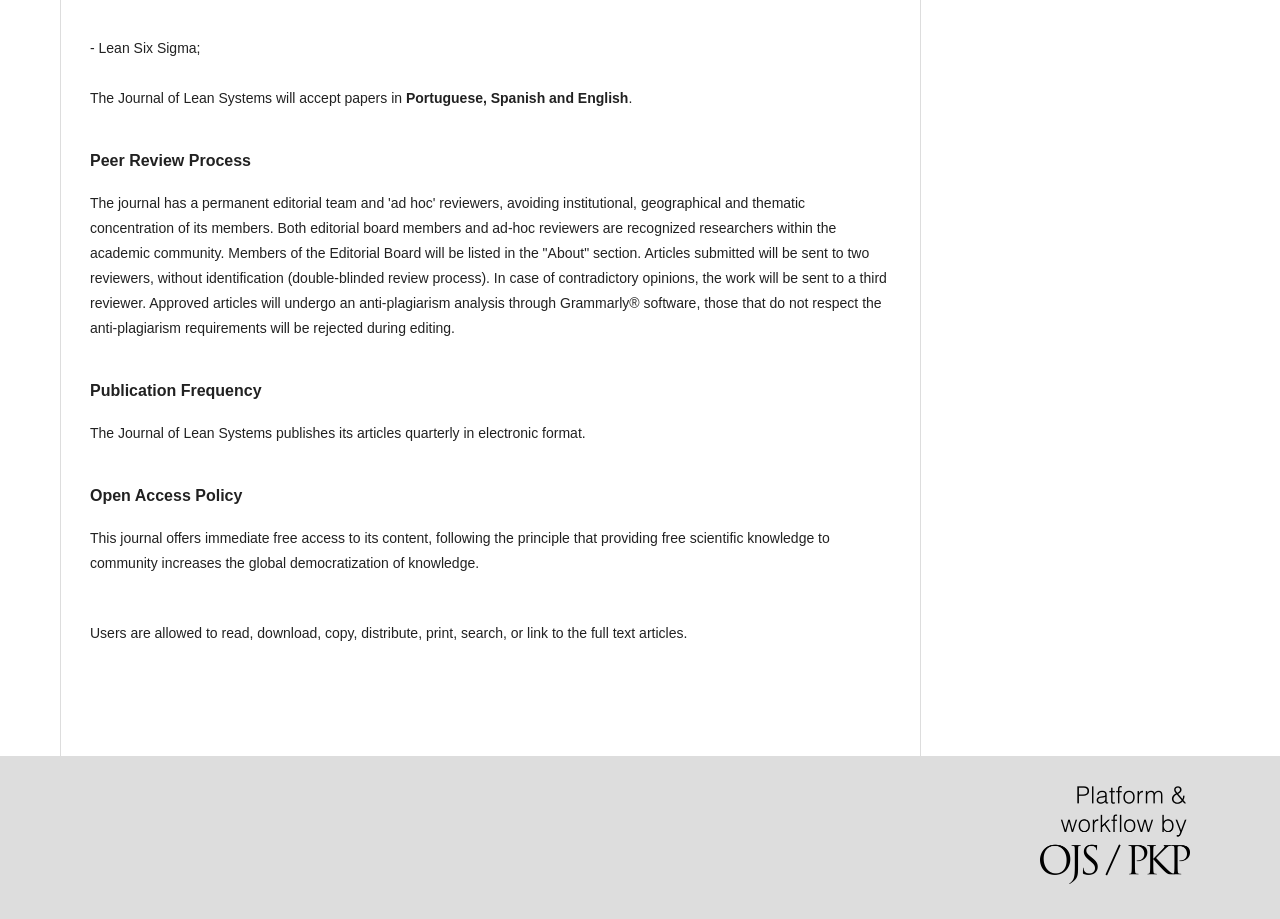What is the language of the journal?
Examine the screenshot and reply with a single word or phrase.

Portuguese, Spanish and English